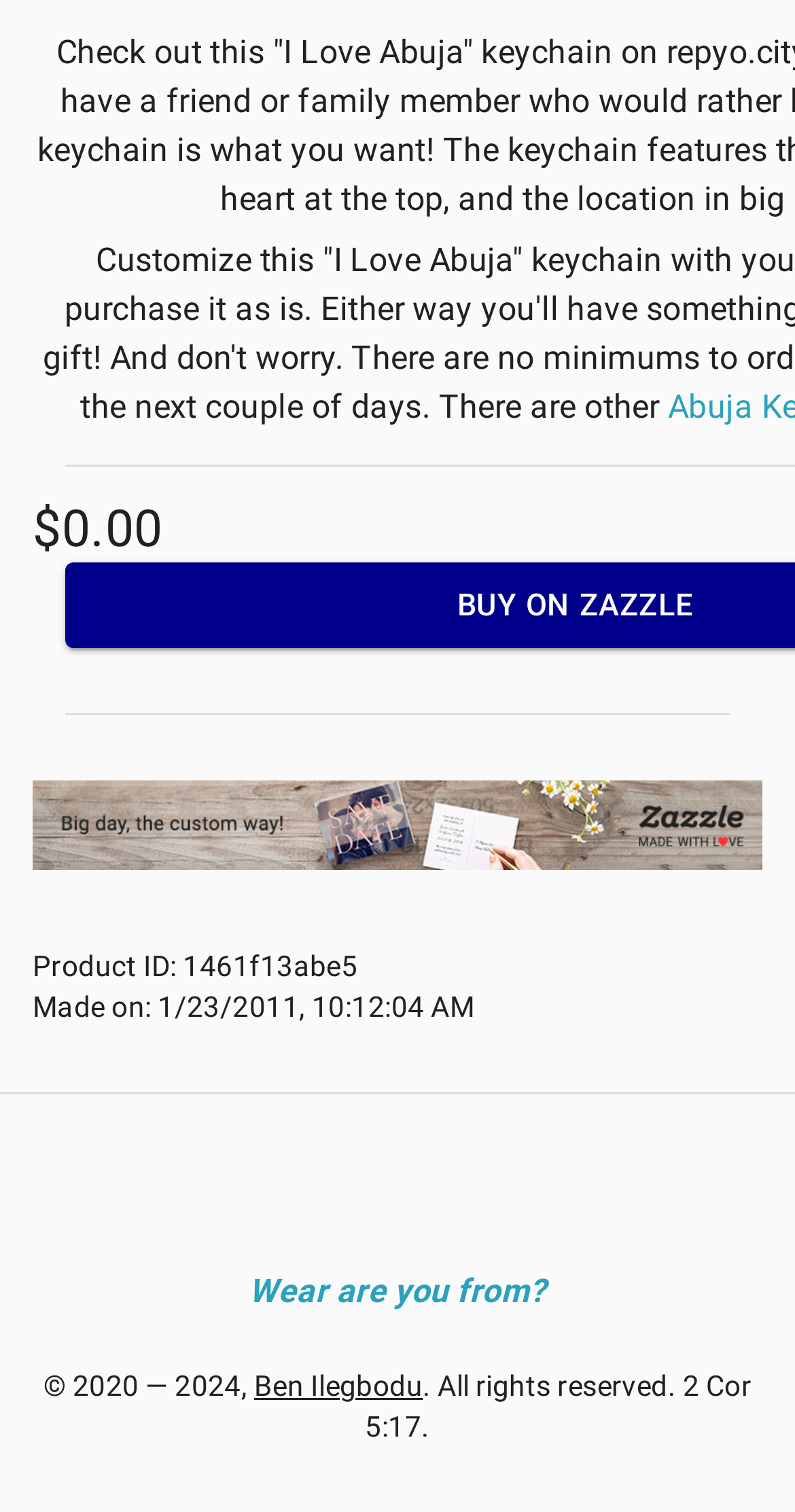What is the product ID? Based on the image, give a response in one word or a short phrase.

1461f13abe5